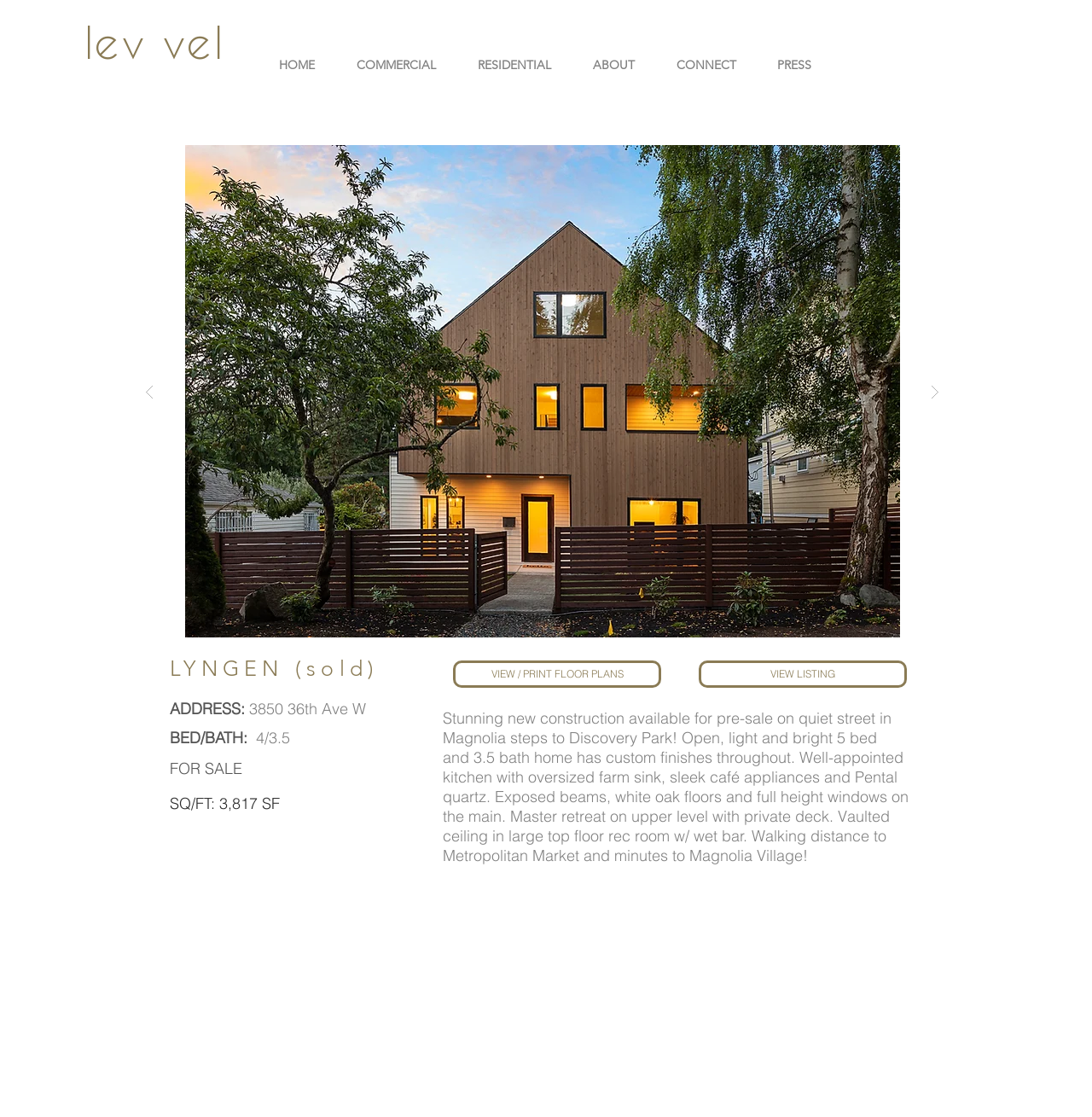Specify the bounding box coordinates of the area that needs to be clicked to achieve the following instruction: "go to home page".

[0.236, 0.039, 0.307, 0.077]